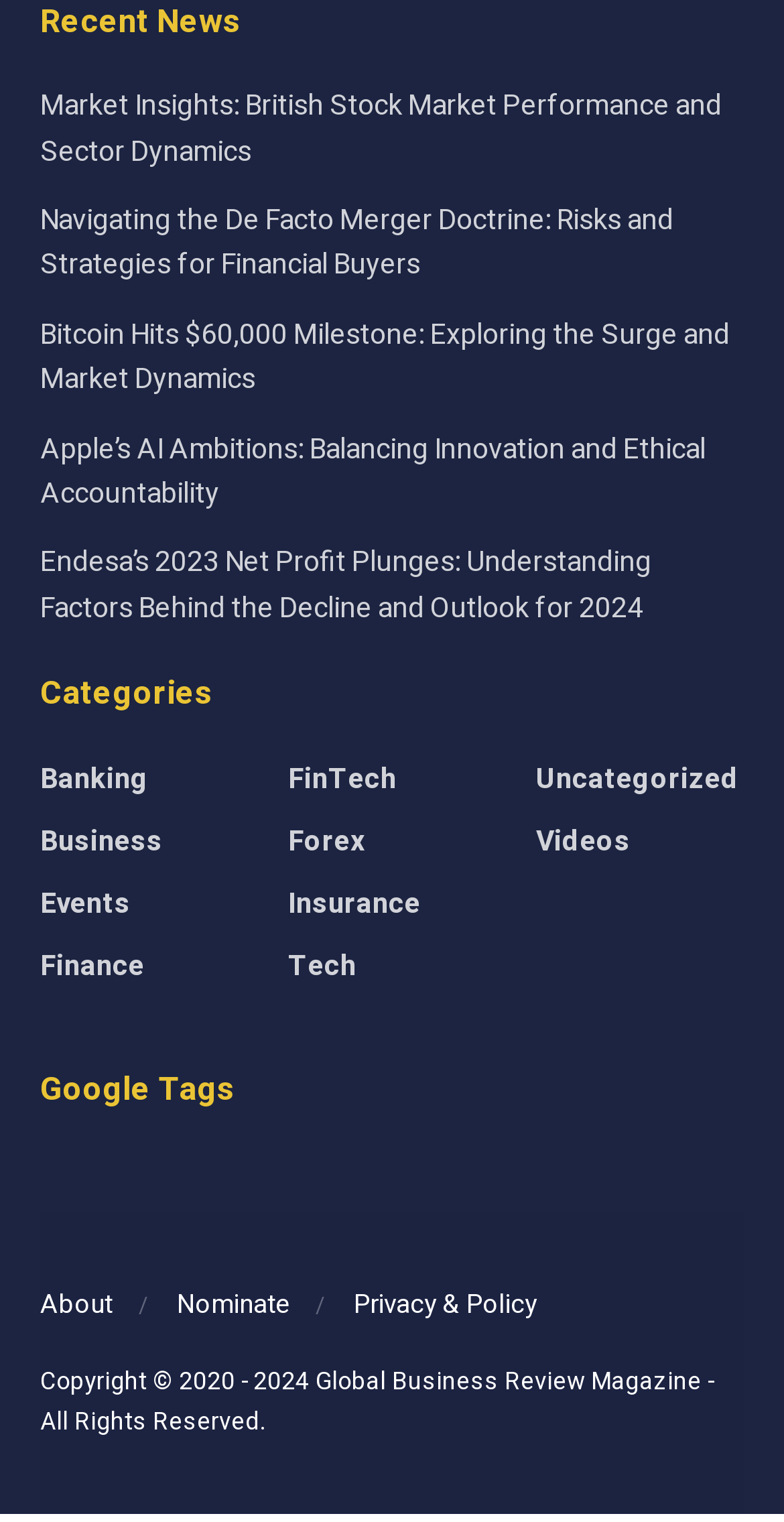Determine the bounding box coordinates for the region that must be clicked to execute the following instruction: "Learn about Forex".

[0.368, 0.538, 0.465, 0.566]